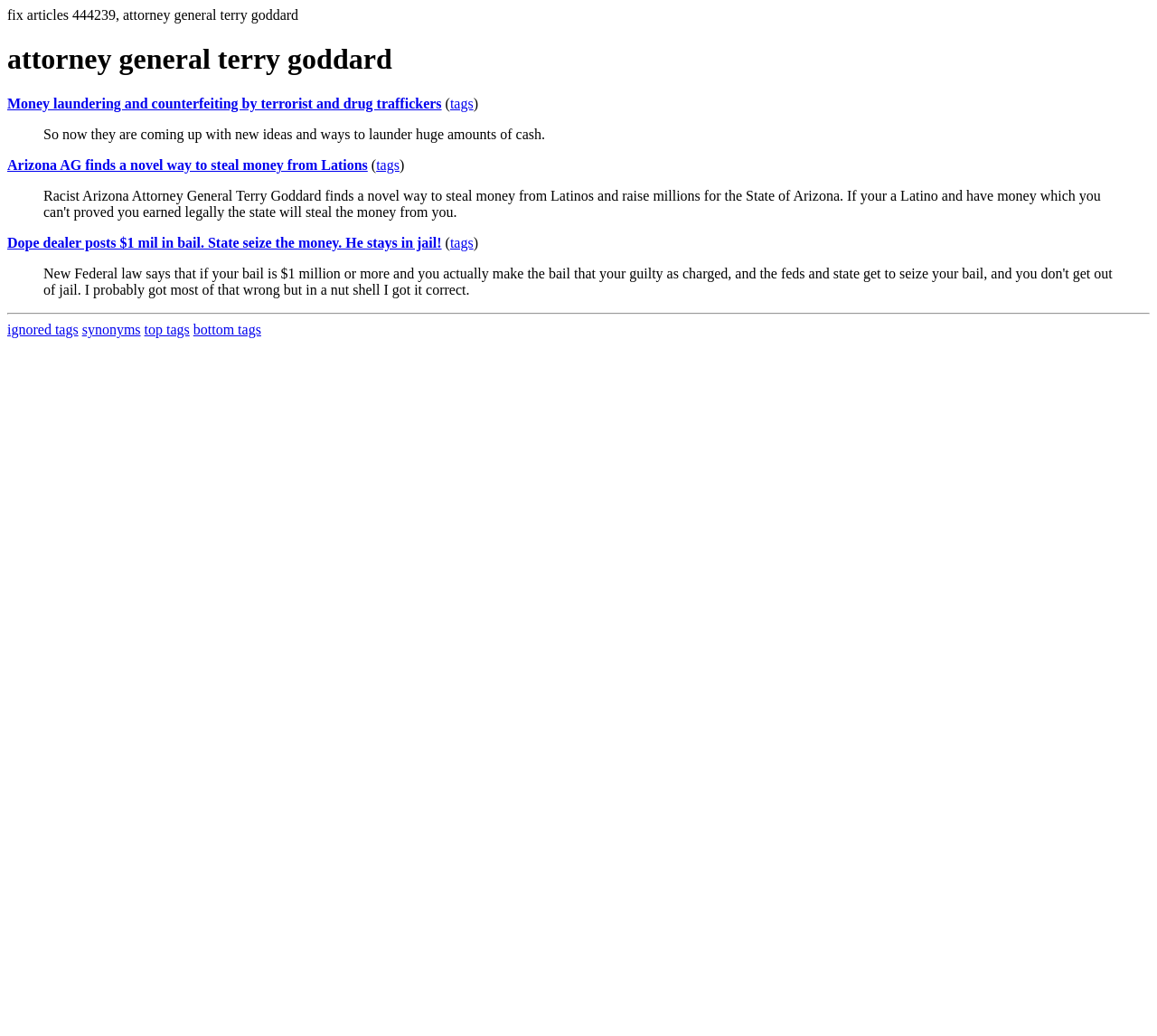What is the purpose of the separator element?
Using the image, provide a detailed and thorough answer to the question.

The separator element with ID 13 has an orientation of horizontal, which implies that its purpose is to separate content on the webpage.